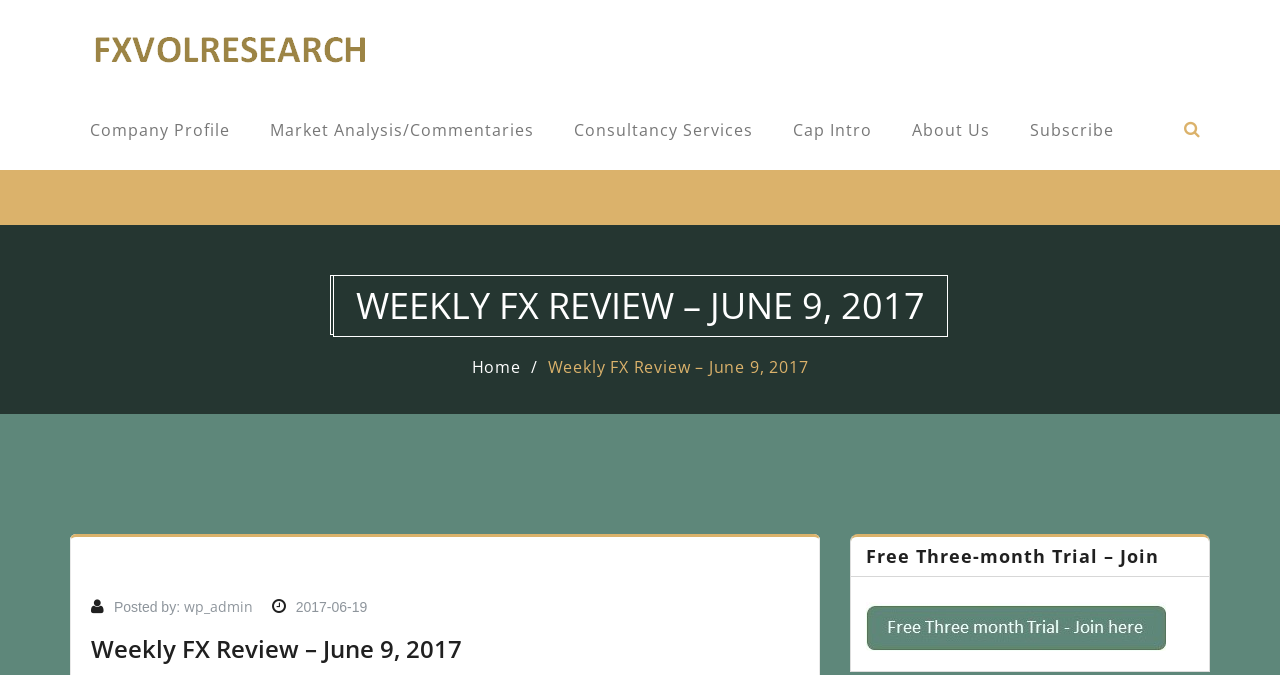Can you pinpoint the bounding box coordinates for the clickable element required for this instruction: "subscribe now"? The coordinates should be four float numbers between 0 and 1, i.e., [left, top, right, bottom].

[0.677, 0.892, 0.911, 0.965]